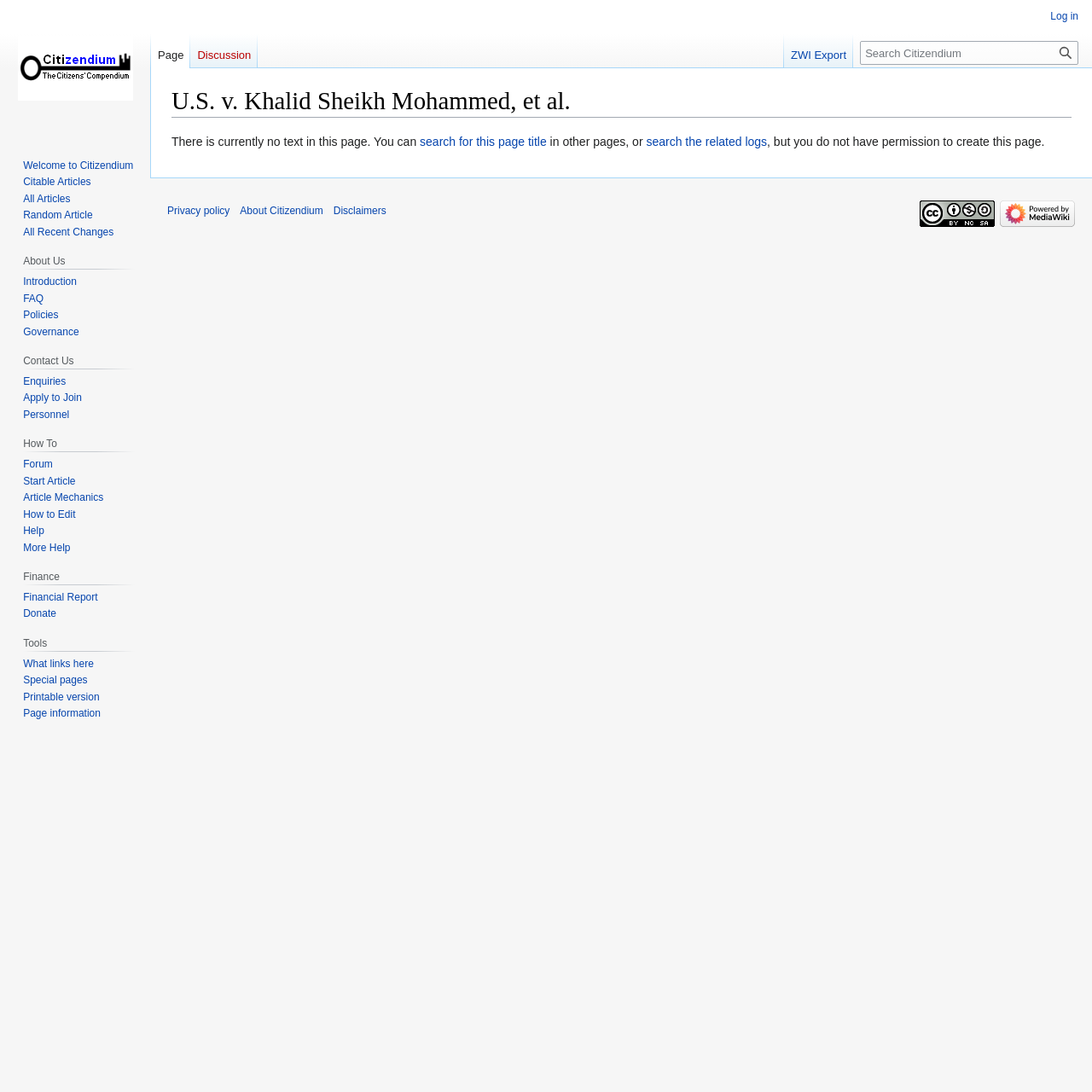Please answer the following question using a single word or phrase: 
How many navigation sections are there?

6